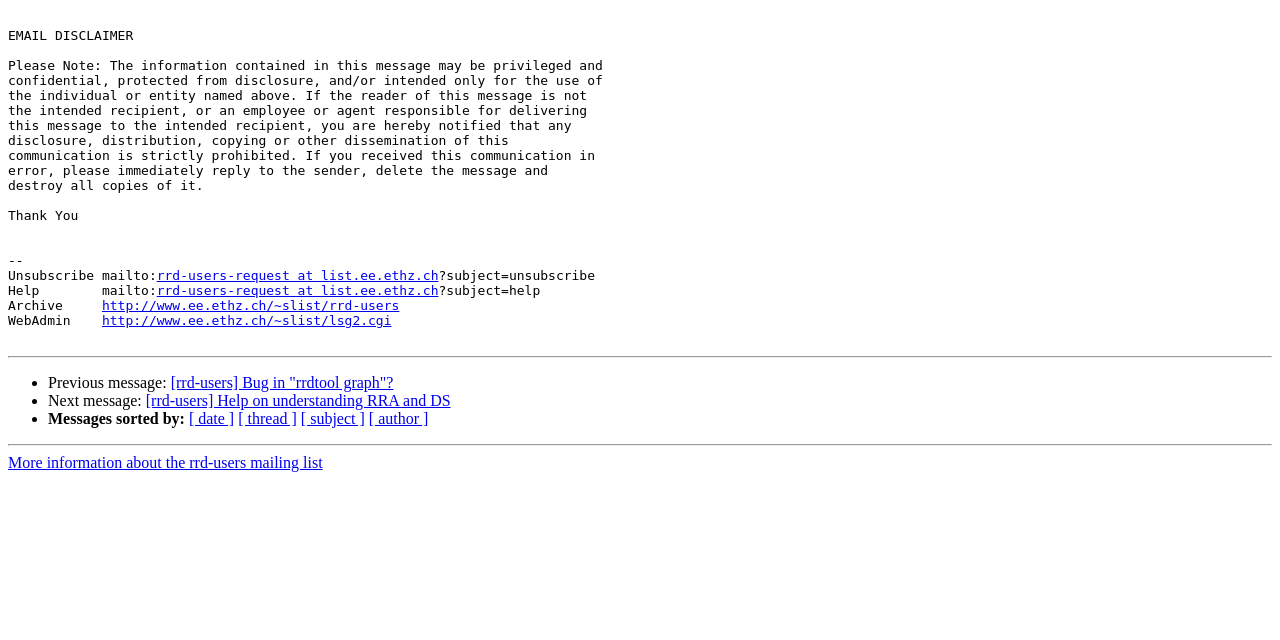Find the UI element described as: "[ author ]" and predict its bounding box coordinates. Ensure the coordinates are four float numbers between 0 and 1, [left, top, right, bottom].

[0.288, 0.641, 0.335, 0.668]